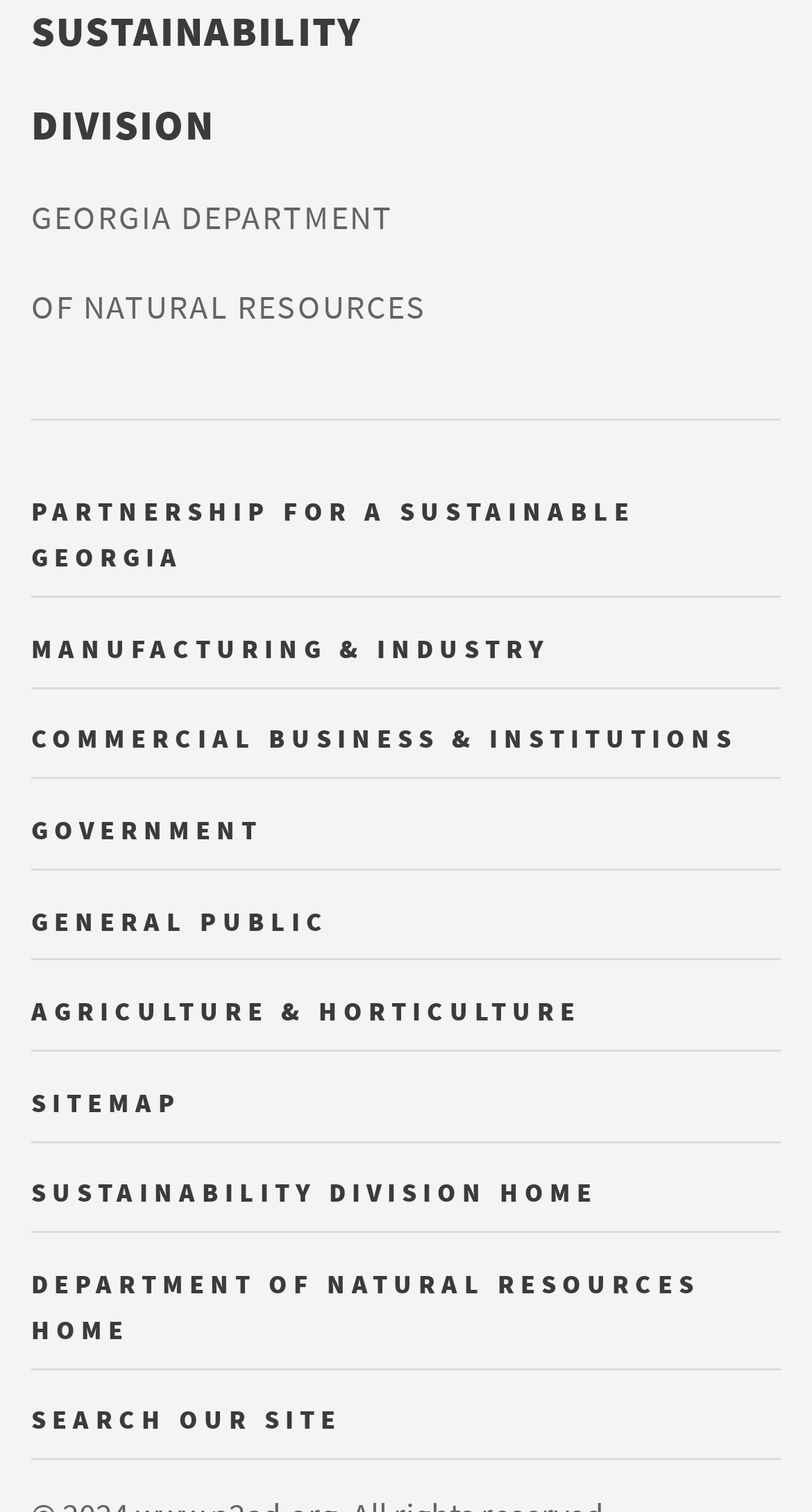Please give the bounding box coordinates of the area that should be clicked to fulfill the following instruction: "search on the website". The coordinates should be in the format of four float numbers from 0 to 1, i.e., [left, top, right, bottom].

[0.038, 0.927, 0.421, 0.949]